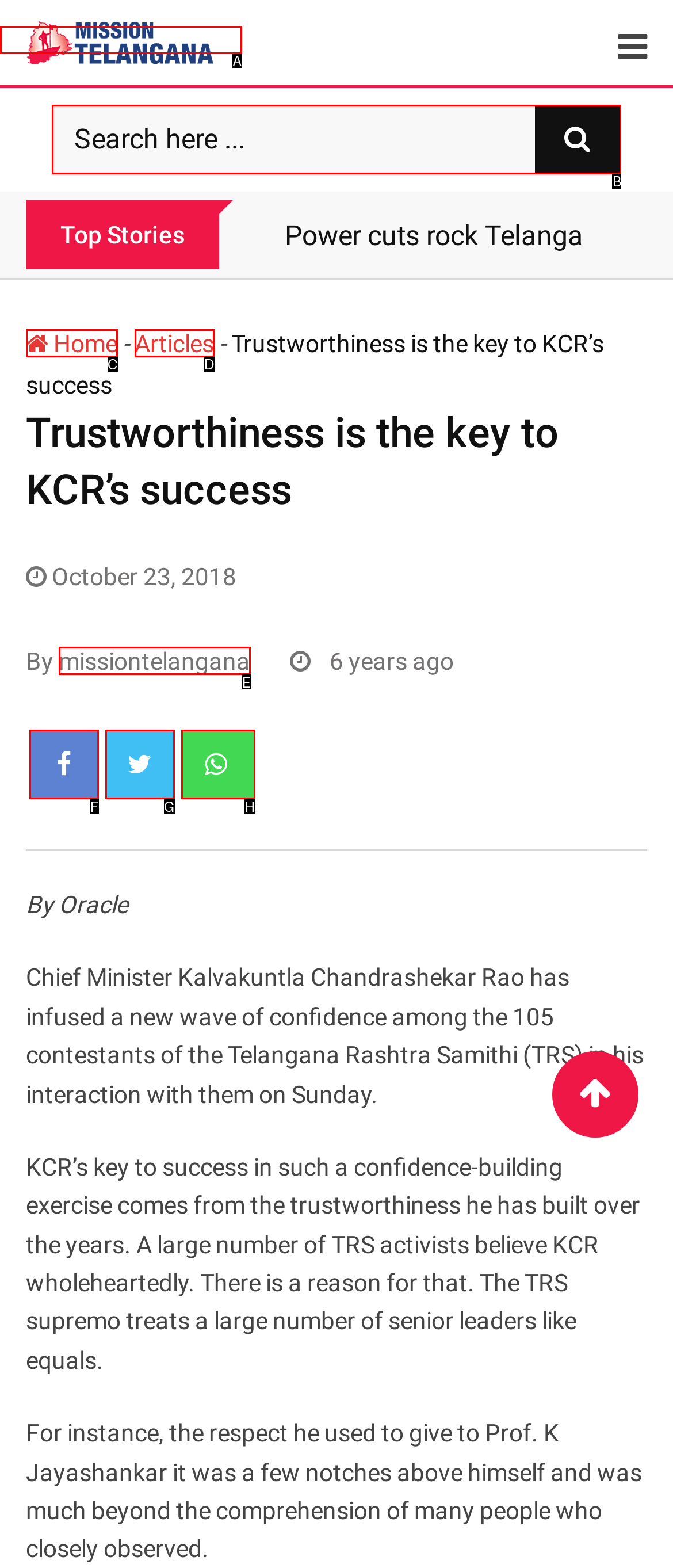Which lettered option should I select to achieve the task: Search for articles according to the highlighted elements in the screenshot?

B